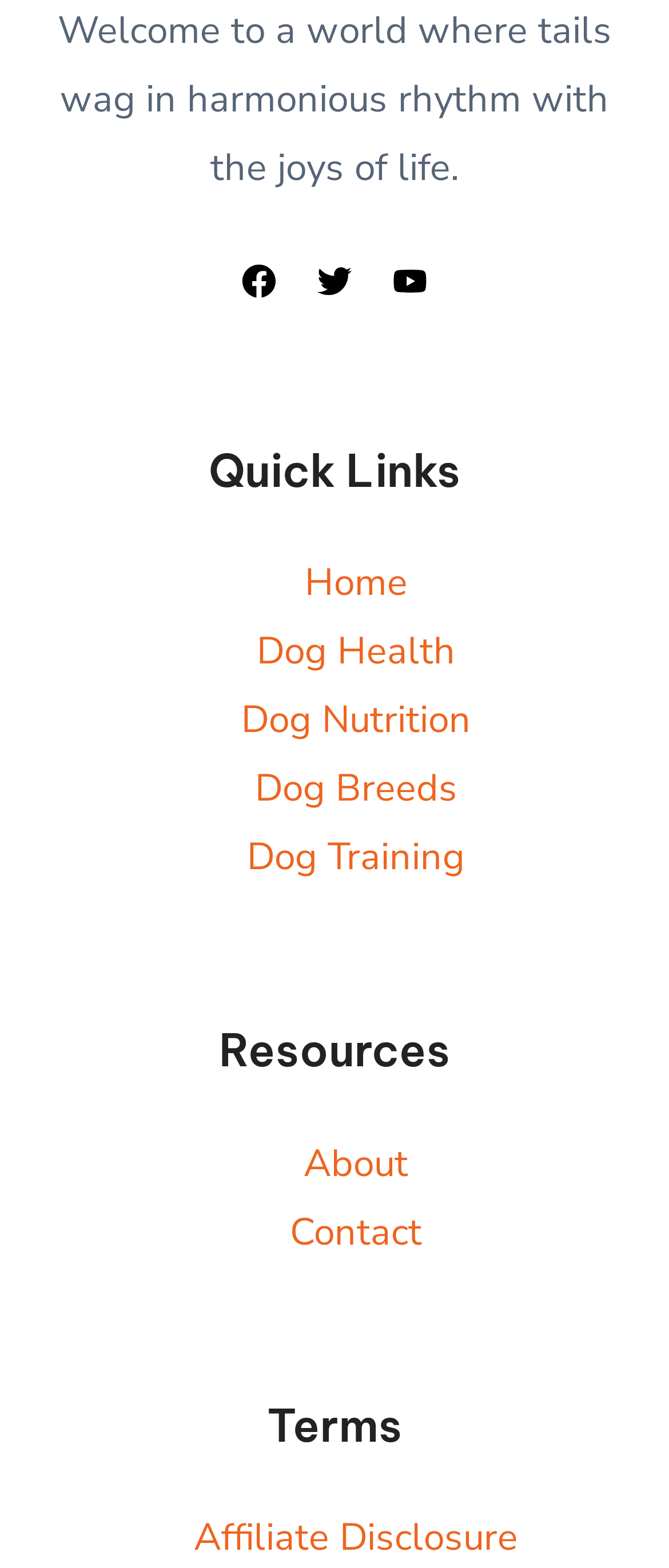How many footer widgets are there?
Using the visual information, respond with a single word or phrase.

2